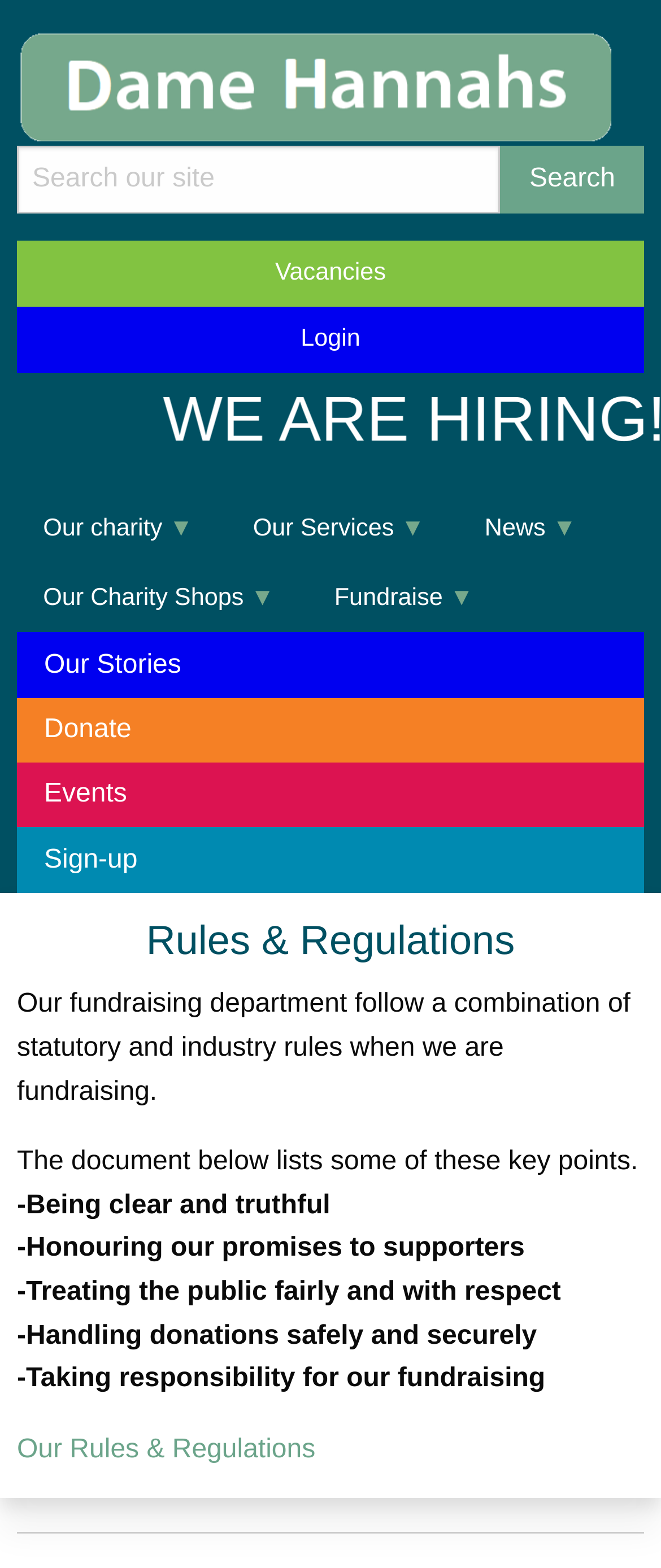Please locate the bounding box coordinates of the element that needs to be clicked to achieve the following instruction: "Search our site". The coordinates should be four float numbers between 0 and 1, i.e., [left, top, right, bottom].

[0.026, 0.093, 0.757, 0.136]